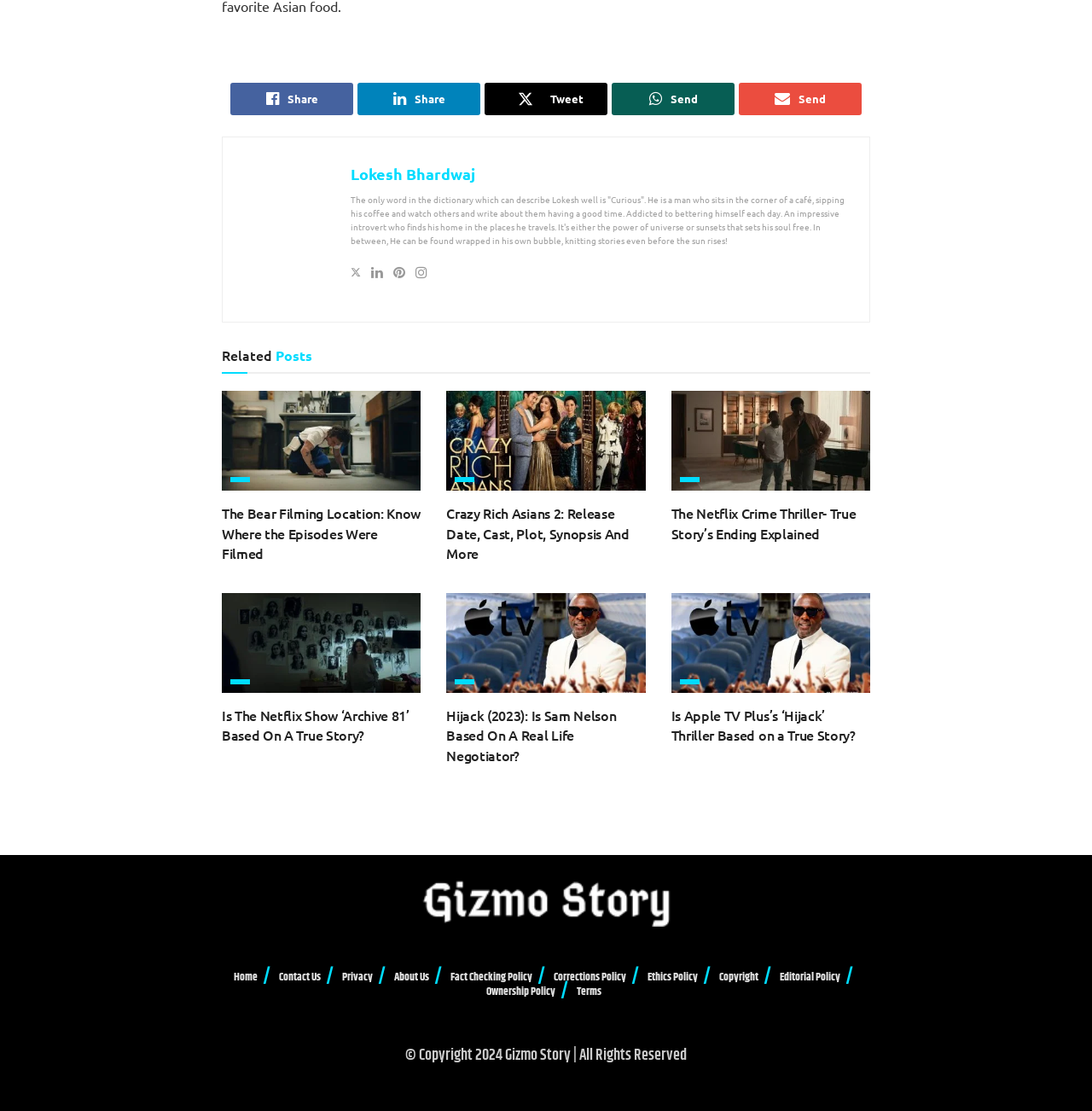Point out the bounding box coordinates of the section to click in order to follow this instruction: "Contact Us".

[0.255, 0.872, 0.294, 0.887]